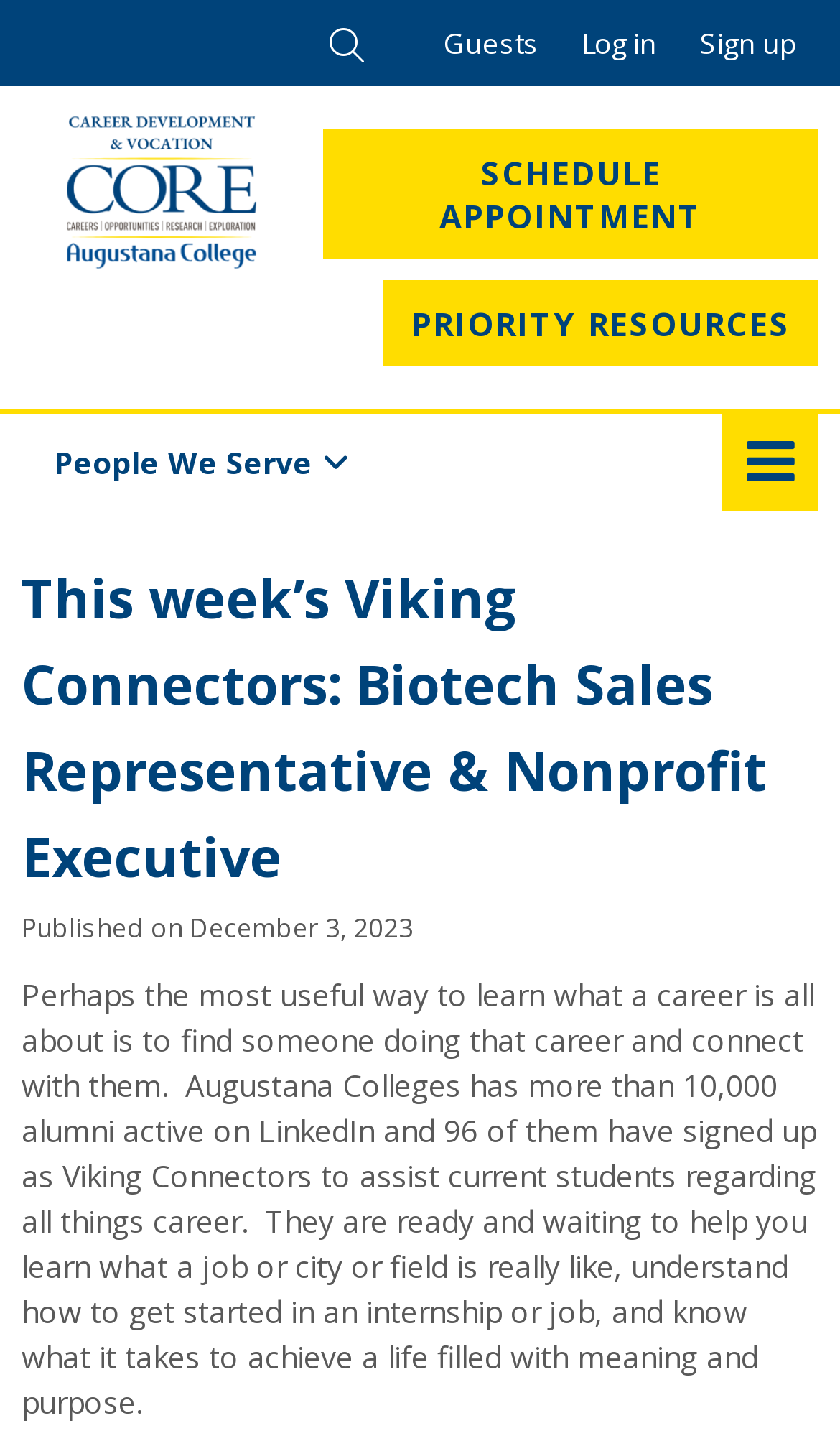Could you highlight the region that needs to be clicked to execute the instruction: "view priority resources"?

[0.456, 0.194, 0.974, 0.254]